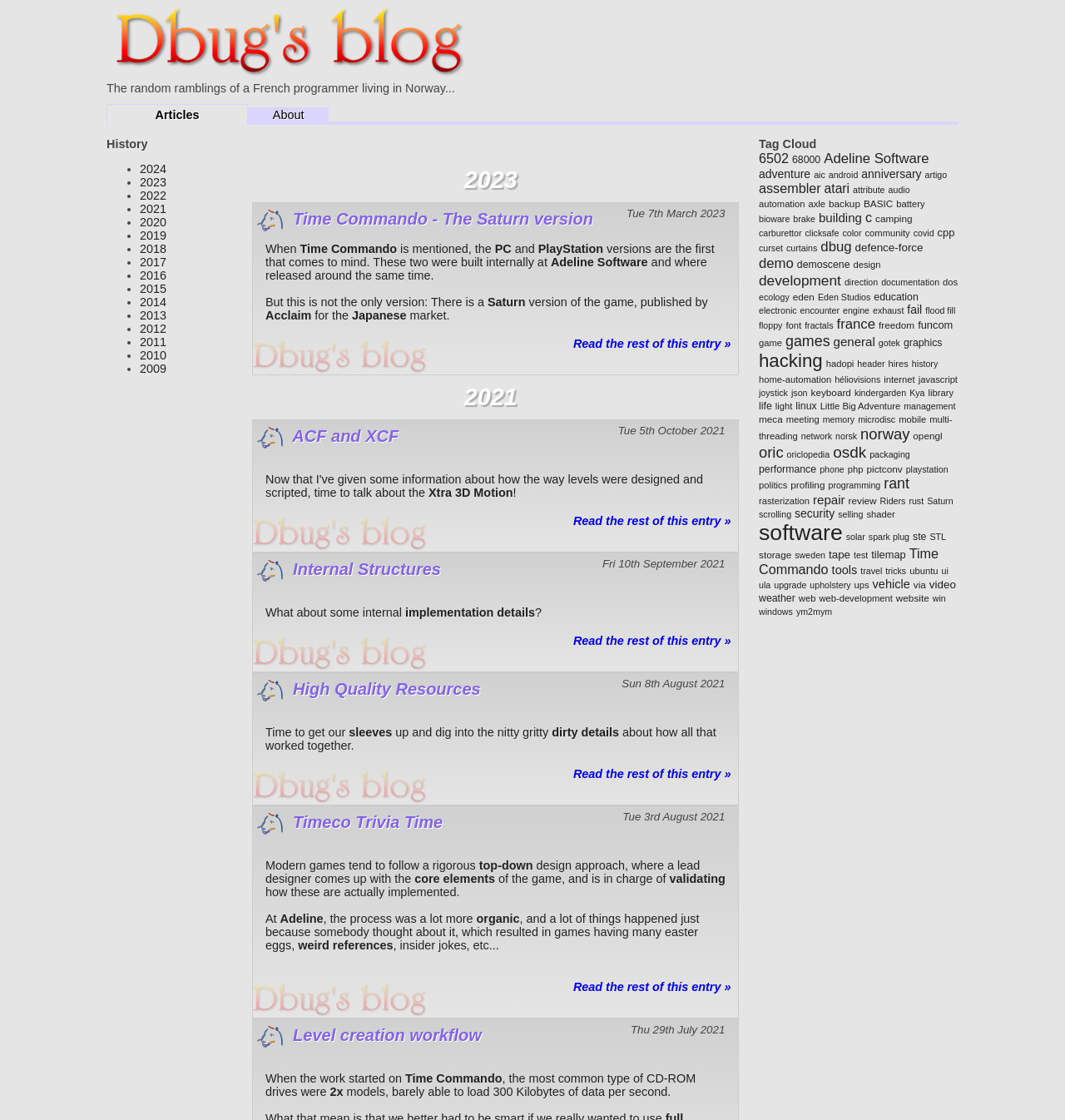Offer a thorough description of the webpage.

The webpage is a blog titled "Dbug's blog - List of all articles". At the top, there is a link and an image, followed by a brief description of the blog, "The random ramblings of a French programmer living in Norway...". Below this, there are three links: "Articles", "About", and "History". 

Under the "History" link, there is a list of years from 2024 to 2009, each represented by a bullet point and a link. The list takes up a significant portion of the page.

Below the list, there are several blog posts, each with a title, date, and a brief summary. The first post is about Time Commando, a game that was released on PC and PlayStation, and also had a Saturn version published by Acclaim for the Japanese market. The post includes a "Read the rest of this entry »" link.

The next three posts are similar in structure, with a title, date, and a brief summary. The second post is about Xtra 3D Motion, the third post discusses internal implementation details, and the fourth post is about getting into the details of a project. Each post includes a "Read the rest of this entry »" link. 

Throughout the page, there are several images, each associated with a blog post. The images are positioned to the left of the corresponding post's title and date.